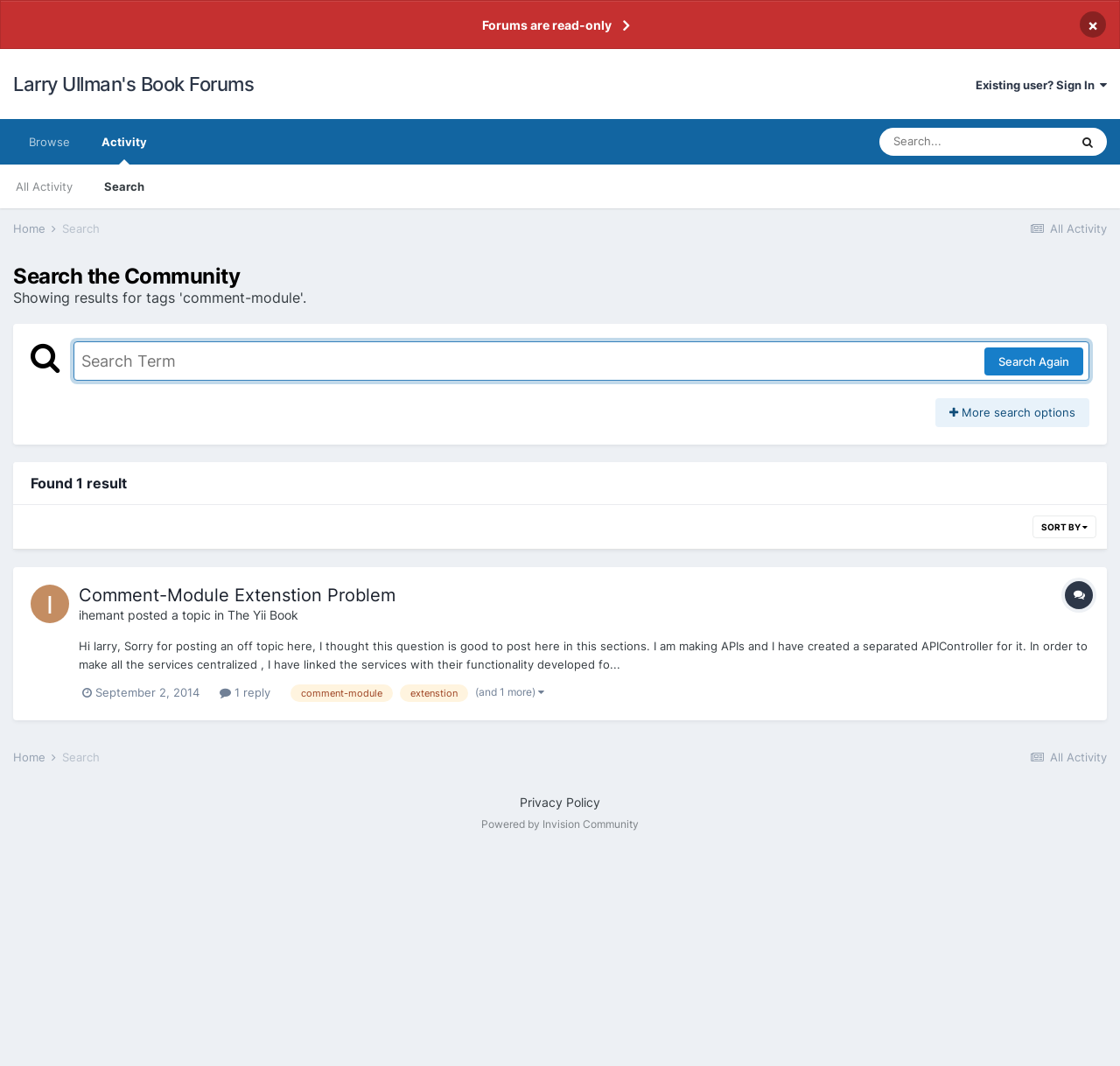In which section is the topic posted?
Please answer the question with as much detail and depth as you can.

The section in which the topic is posted can be found in the text 'posted a topic in', which is followed by the section name 'The Yii Book'.